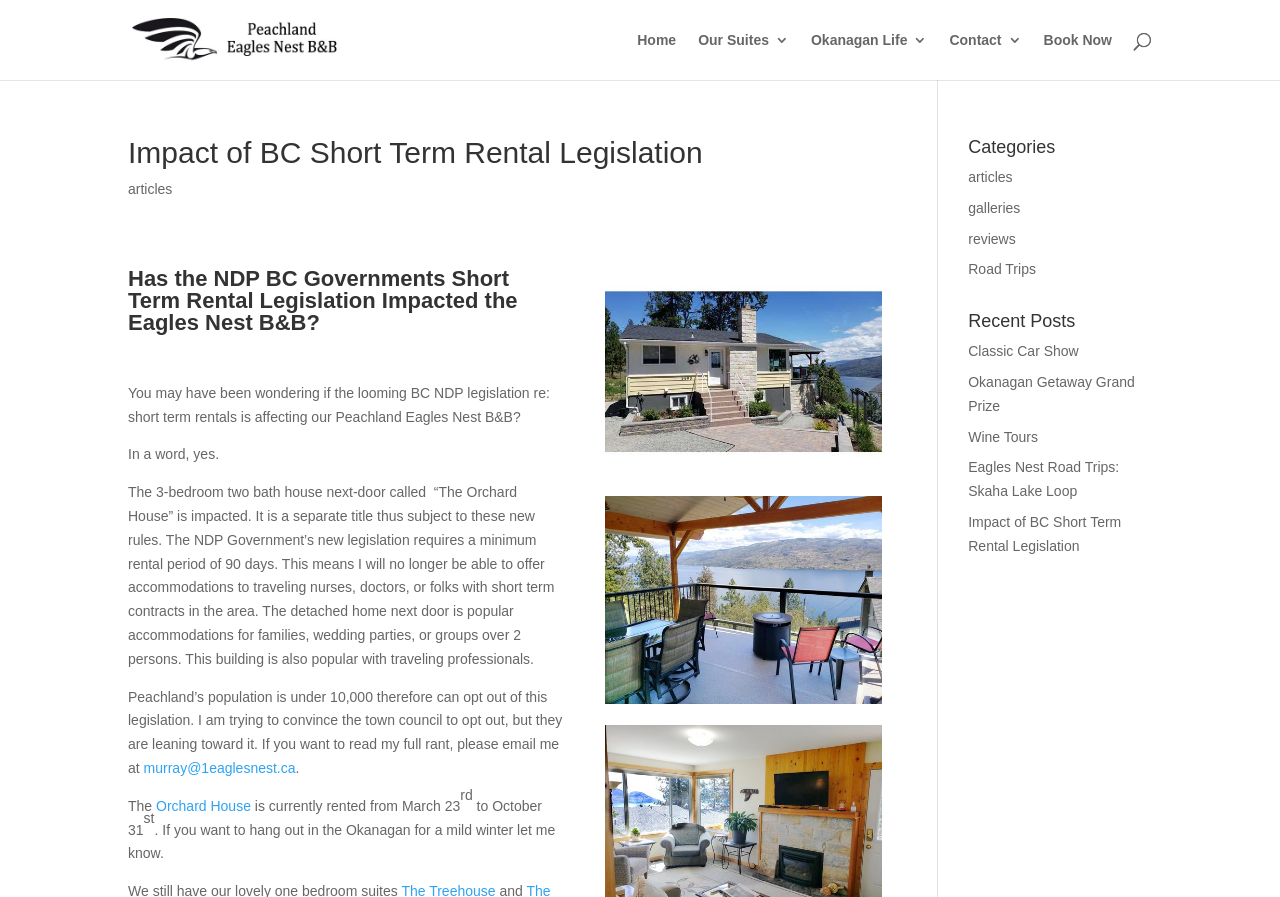Look at the image and answer the question in detail:
What is the population of Peachland?

The article states that 'Peachland’s population is under 10,000 therefore can opt out of this legislation' which is the reason the author is trying to convince the town council to opt out.